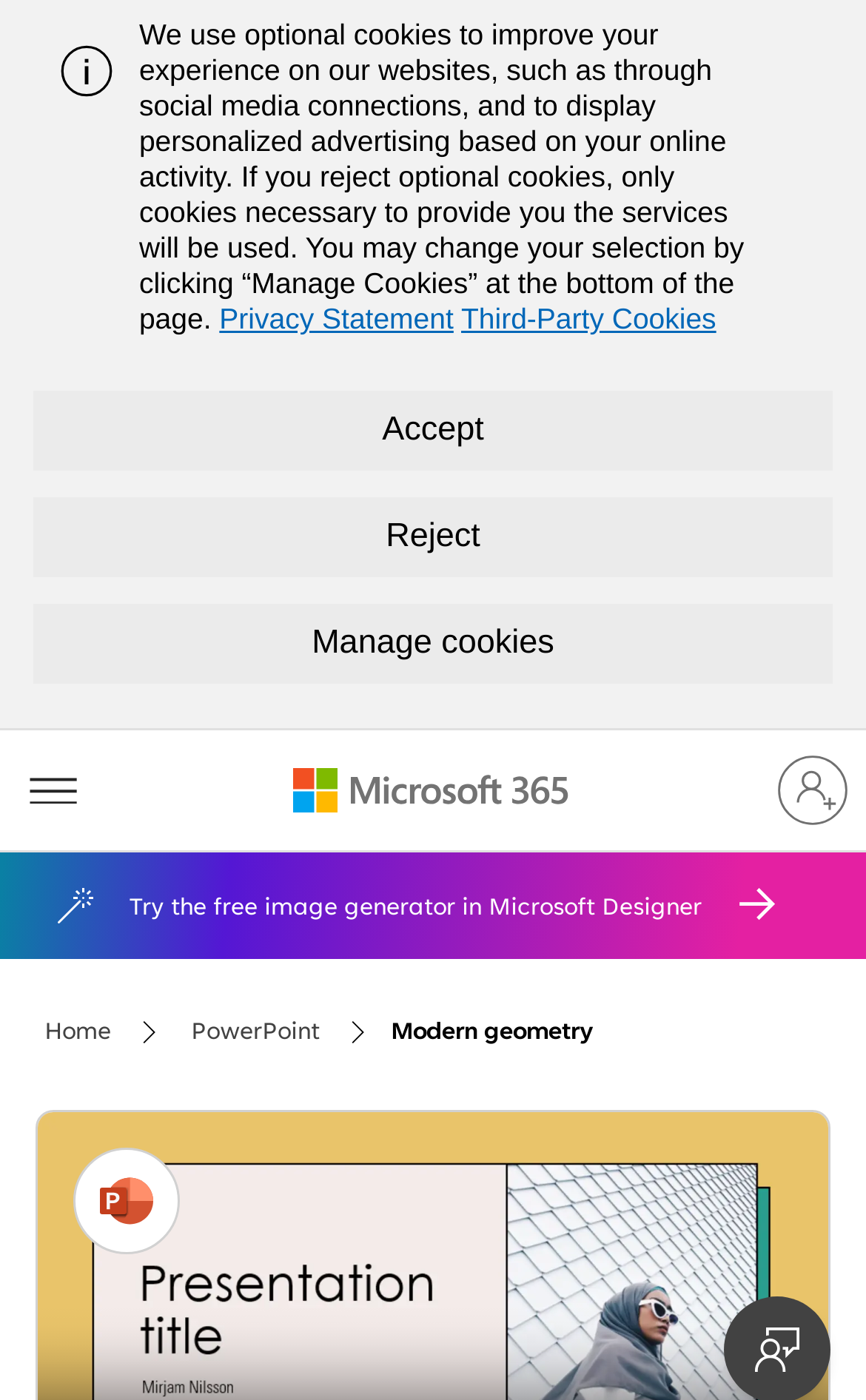Please find and report the bounding box coordinates of the element to click in order to perform the following action: "Go to PowerPoint". The coordinates should be expressed as four float numbers between 0 and 1, in the format [left, top, right, bottom].

[0.221, 0.723, 0.369, 0.755]